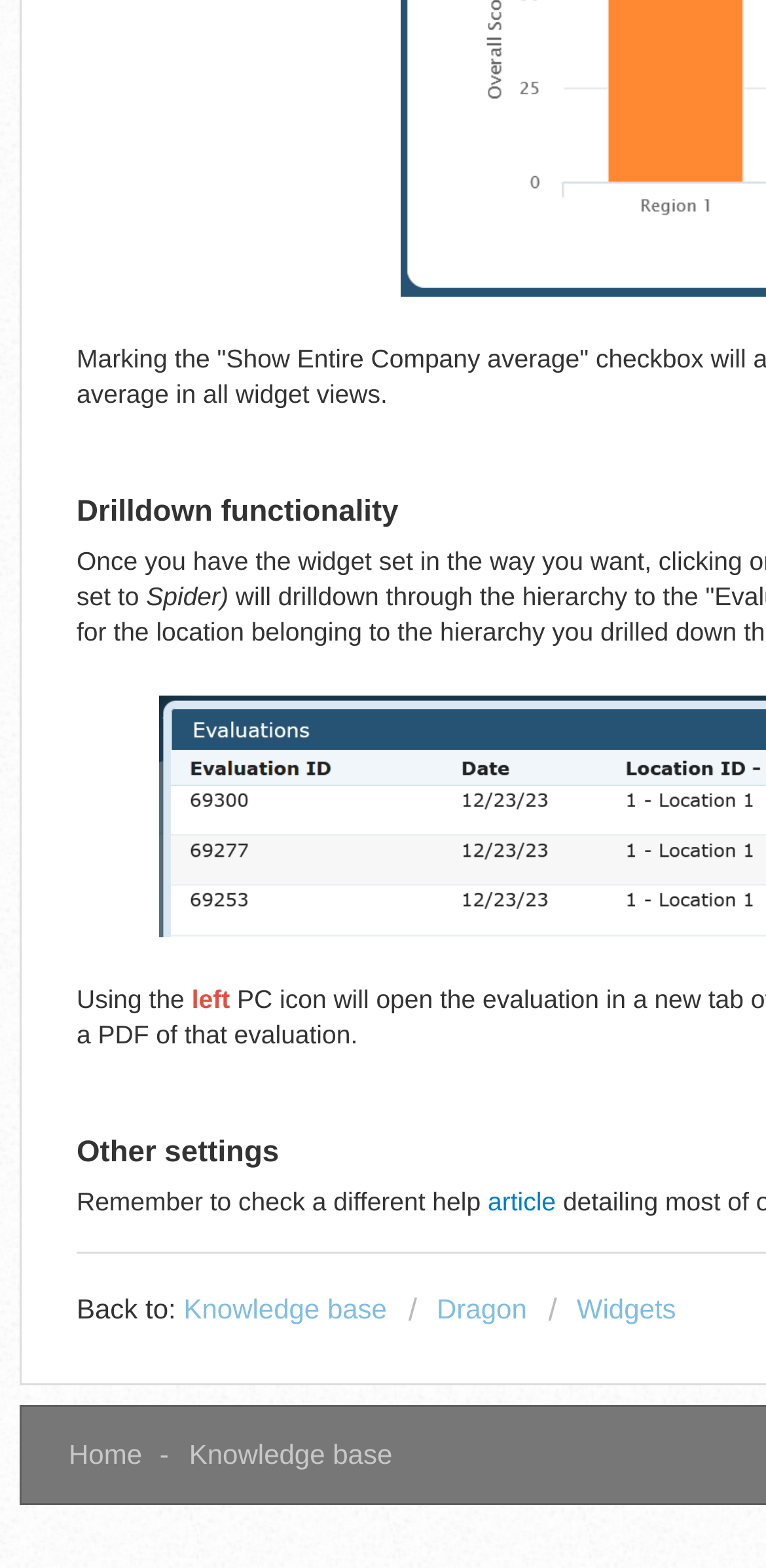Provide a one-word or short-phrase response to the question:
What is the text next to 'Back to:'?

Knowledge base